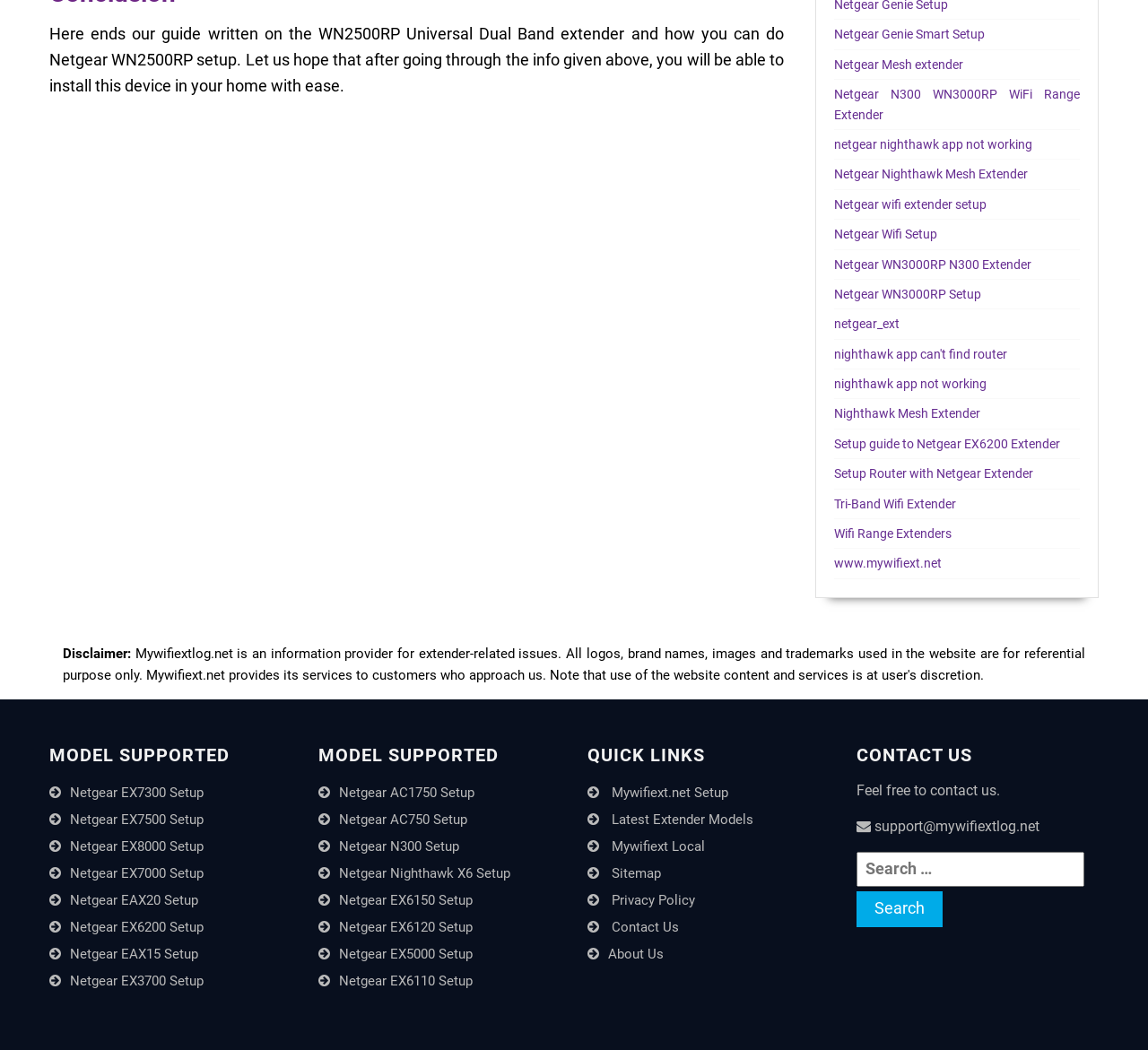What type of content is available on this webpage?
Based on the image, provide your answer in one word or phrase.

Setup guides and links